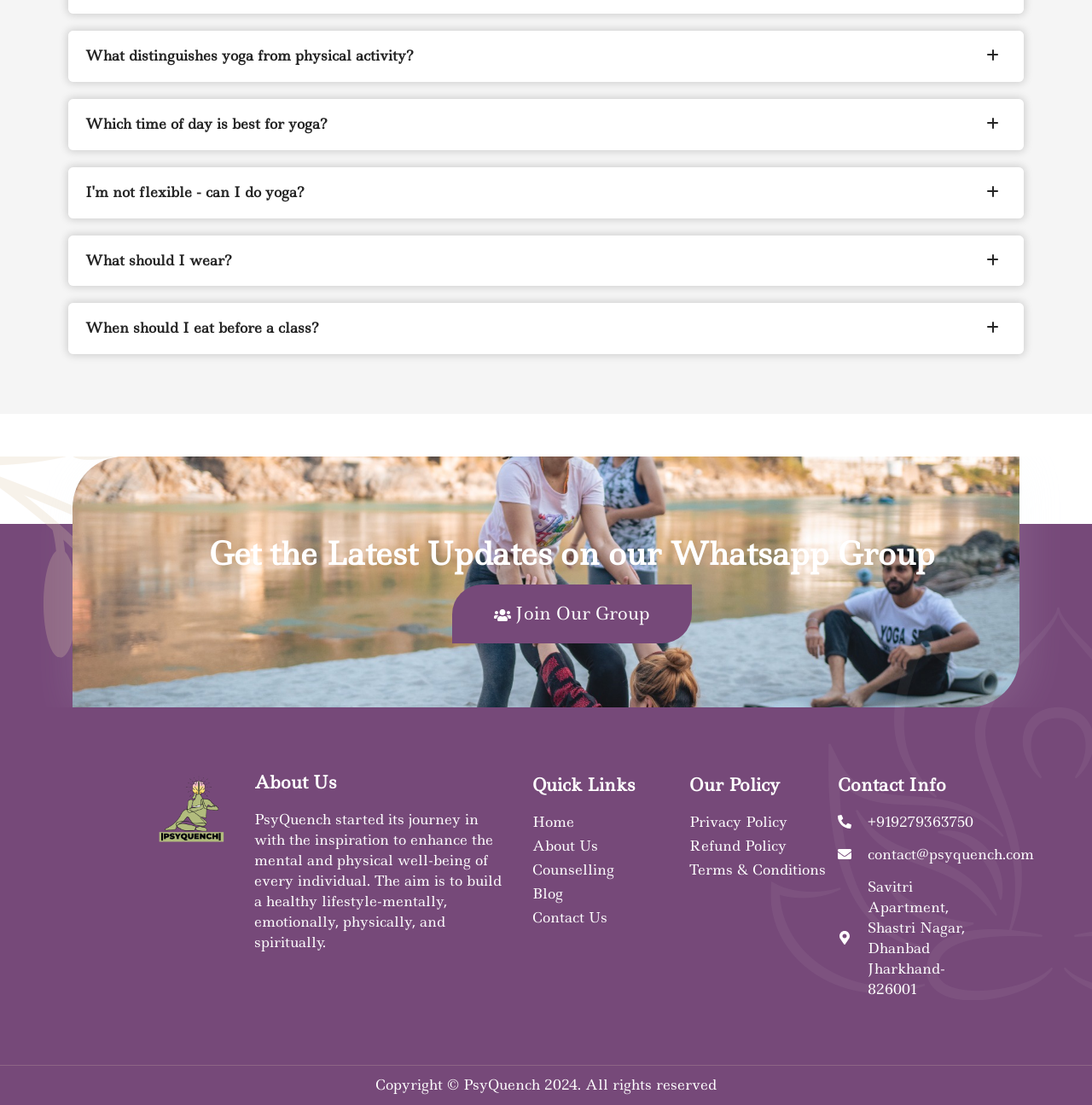Answer with a single word or phrase: 
What are the quick links available?

Home, About Us, etc.